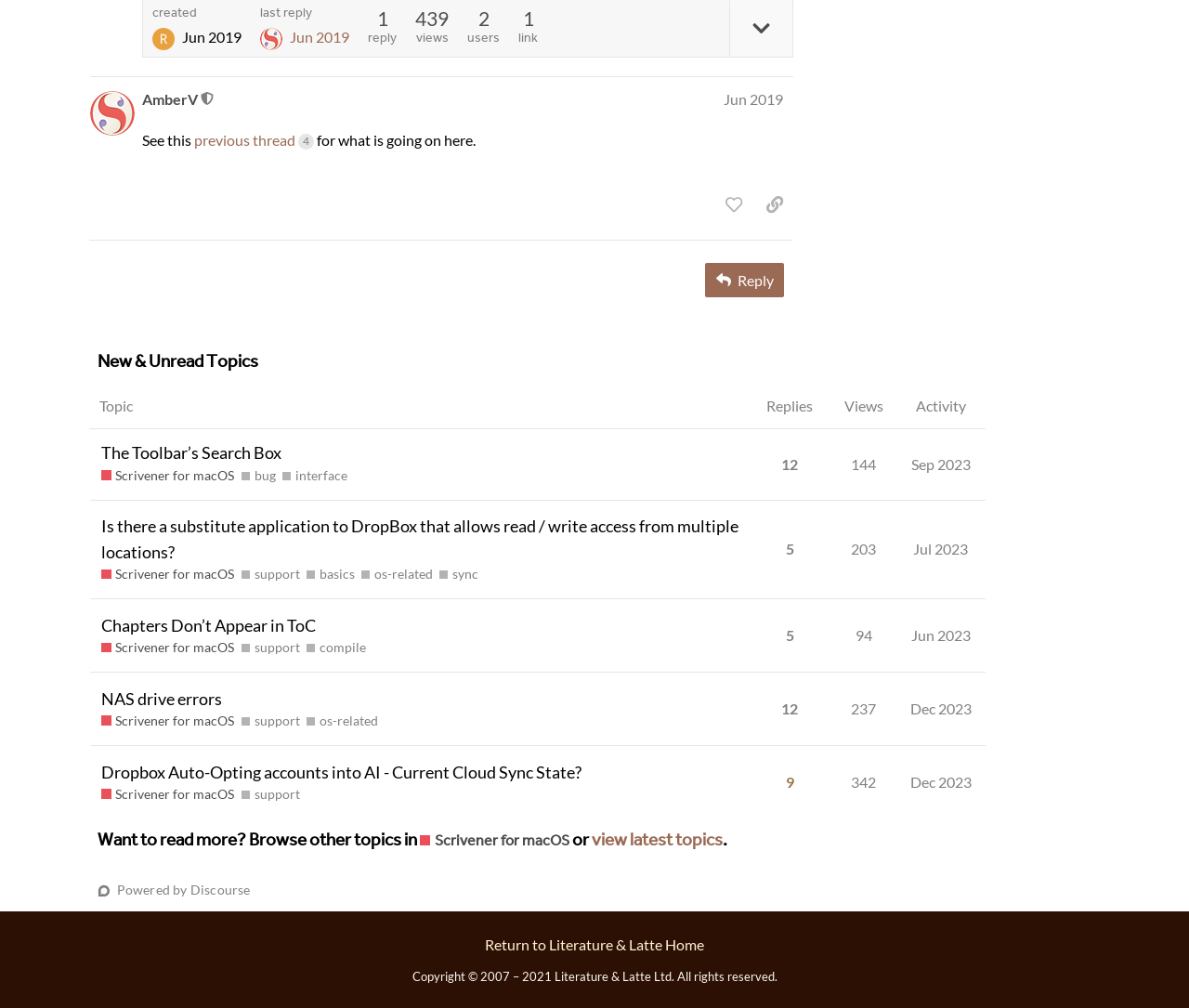Using the provided element description: "Chapters Don’t Appear in ToC", determine the bounding box coordinates of the corresponding UI element in the screenshot.

[0.085, 0.596, 0.266, 0.644]